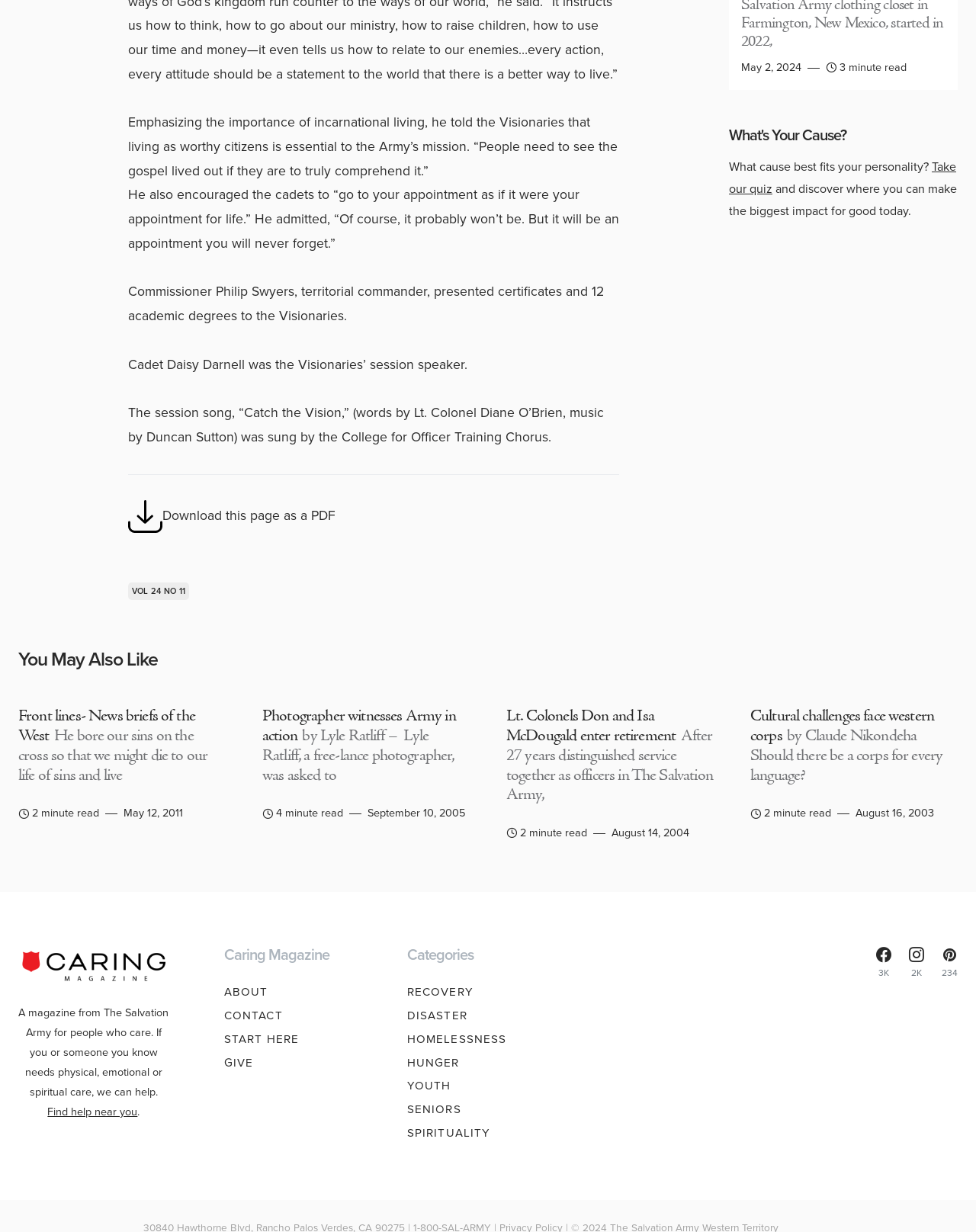Please find the bounding box coordinates of the element that you should click to achieve the following instruction: "Visit Caring Magazine". The coordinates should be presented as four float numbers between 0 and 1: [left, top, right, bottom].

[0.019, 0.769, 0.173, 0.8]